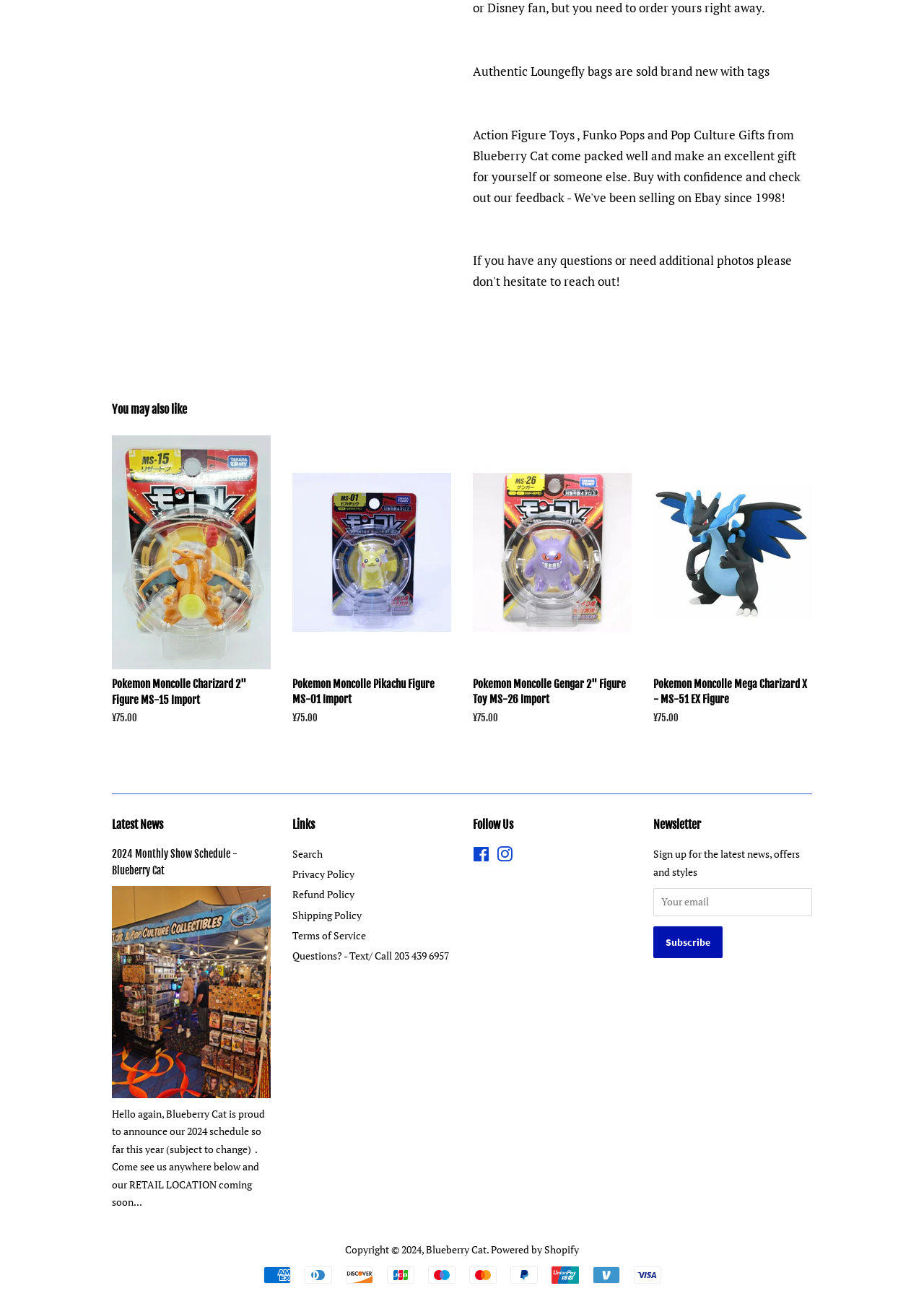Respond with a single word or short phrase to the following question: 
What is the brand of the bags sold on this website?

Loungefly